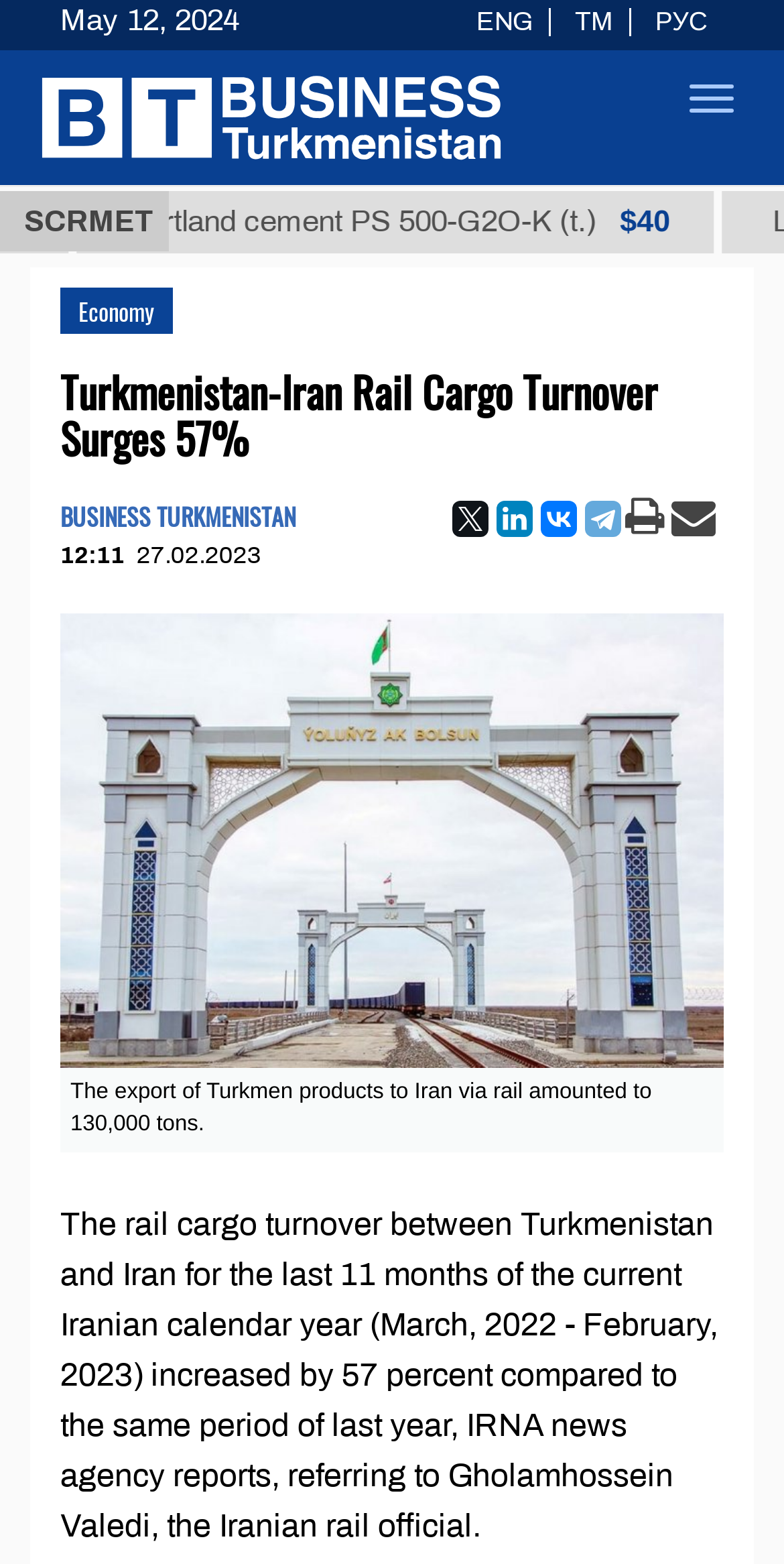Please identify the bounding box coordinates of the area that needs to be clicked to follow this instruction: "Read the news about Turkmenistan-Iran rail cargo turnover".

[0.077, 0.235, 0.923, 0.294]